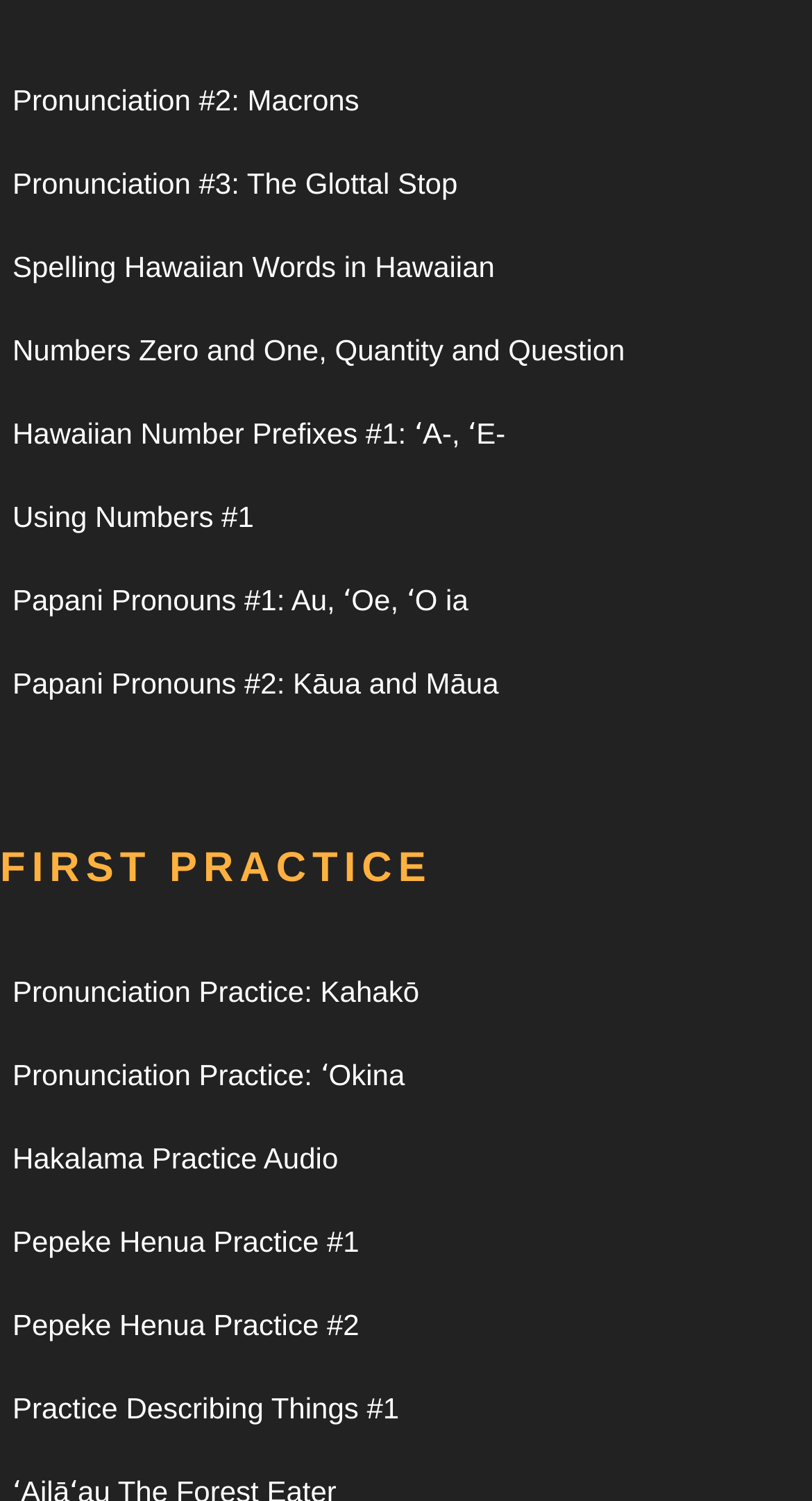What is the topic of the link below 'FIRST PRACTICE'?
Carefully examine the image and provide a detailed answer to the question.

The topic of the link below 'FIRST PRACTICE' is 'Pronunciation Practice: Kahakō' because it is the first link below the 'FIRST PRACTICE' static text, located at a bounding box coordinate of [0.015, 0.65, 0.516, 0.672].